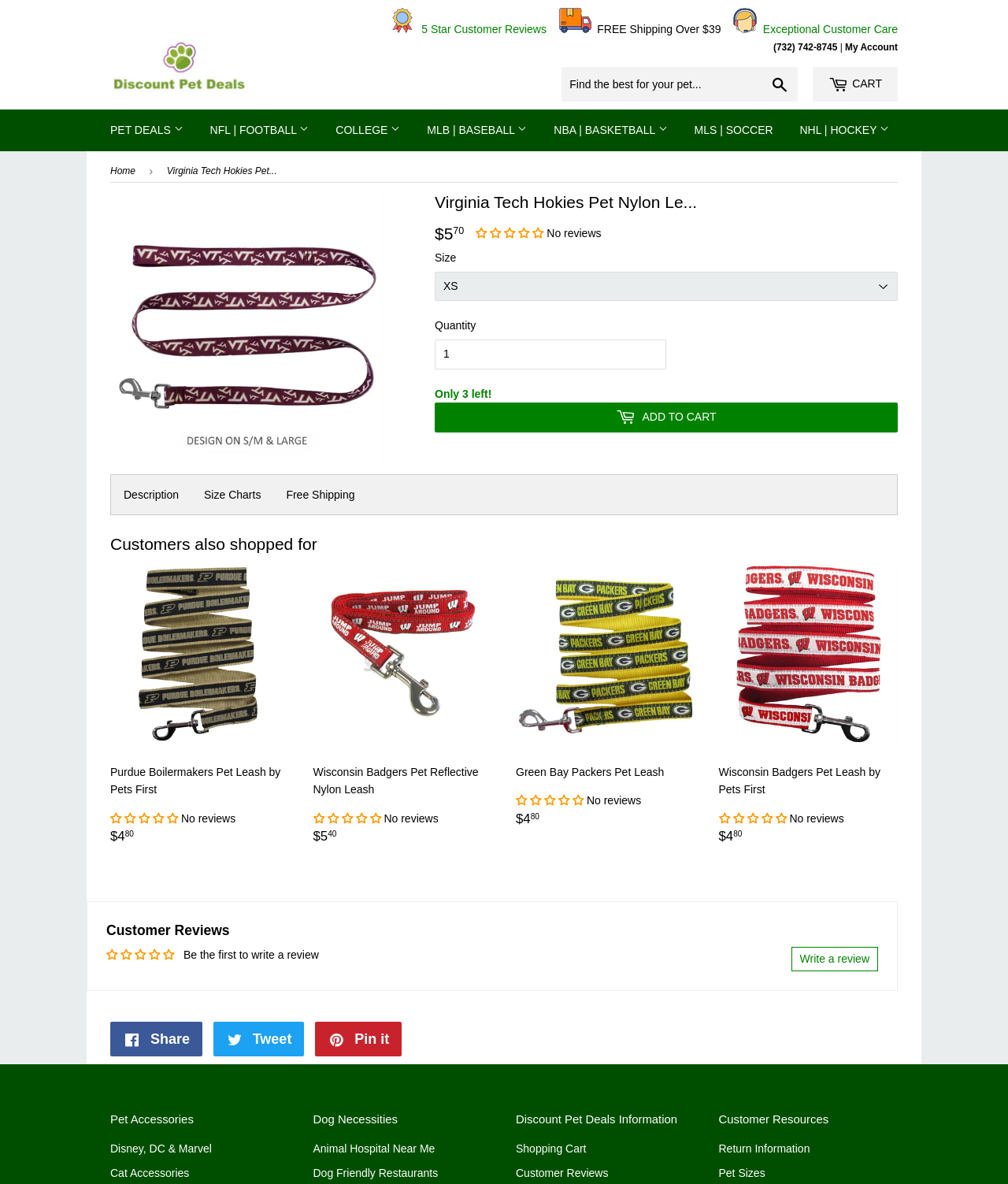What is the rating of the product?
Please look at the screenshot and answer in one word or a short phrase.

0.00 stars